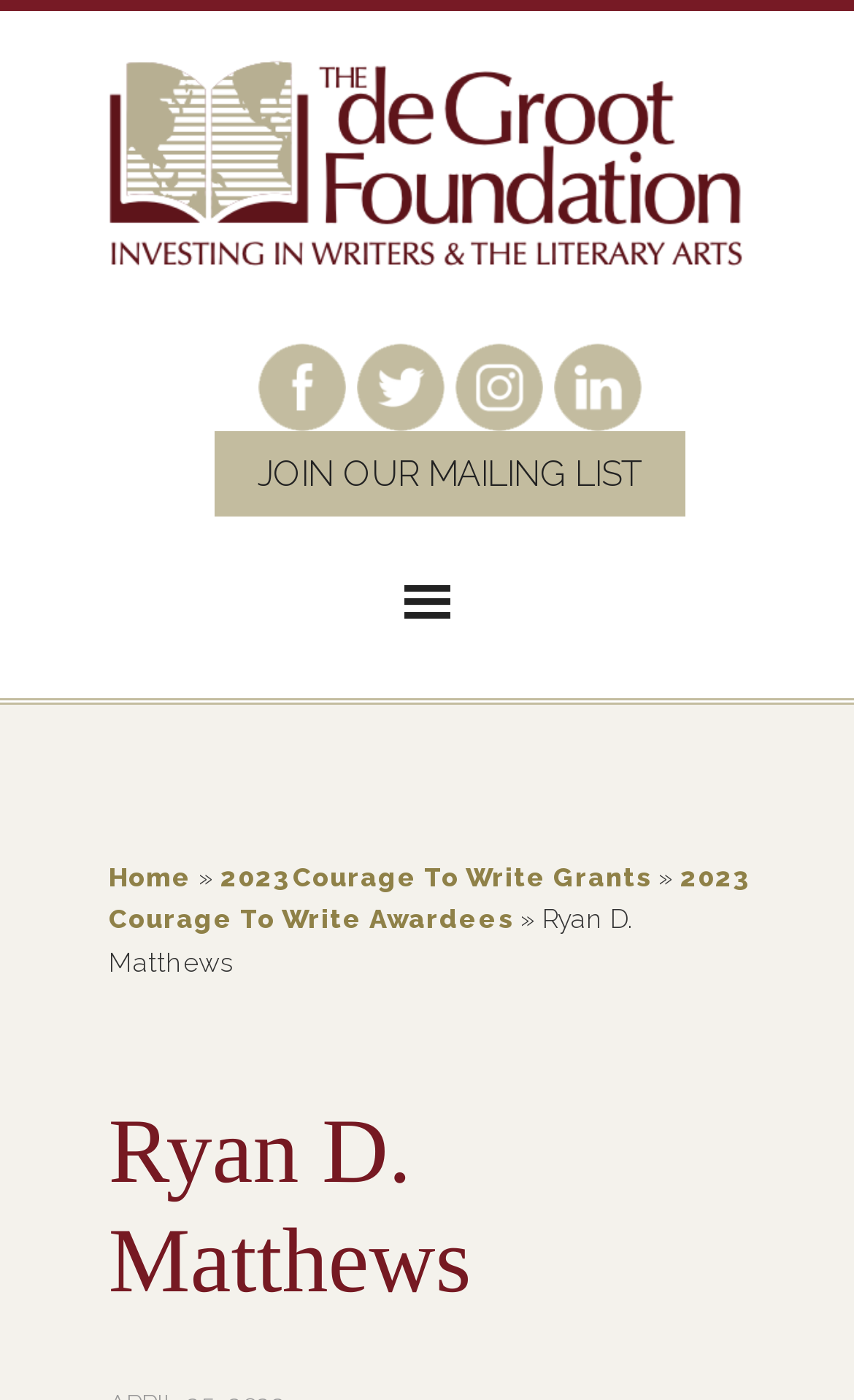What is the name of the person associated with the webpage?
Answer the question in as much detail as possible.

I found the name of the person associated with the webpage by looking at the heading element with the label 'Ryan D. Matthews'. It is located below the main navigation and is a prominent element on the page.